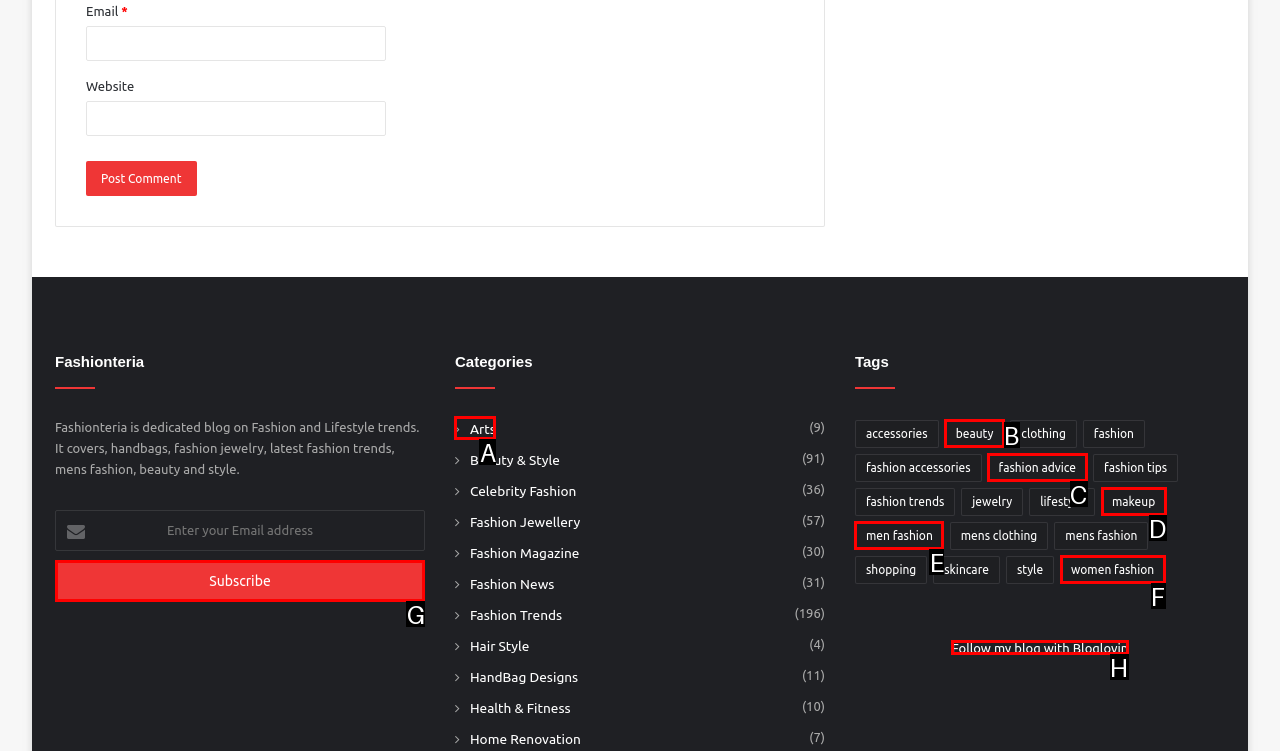Determine the option that best fits the description: Follow my blog with Bloglovin
Reply with the letter of the correct option directly.

H